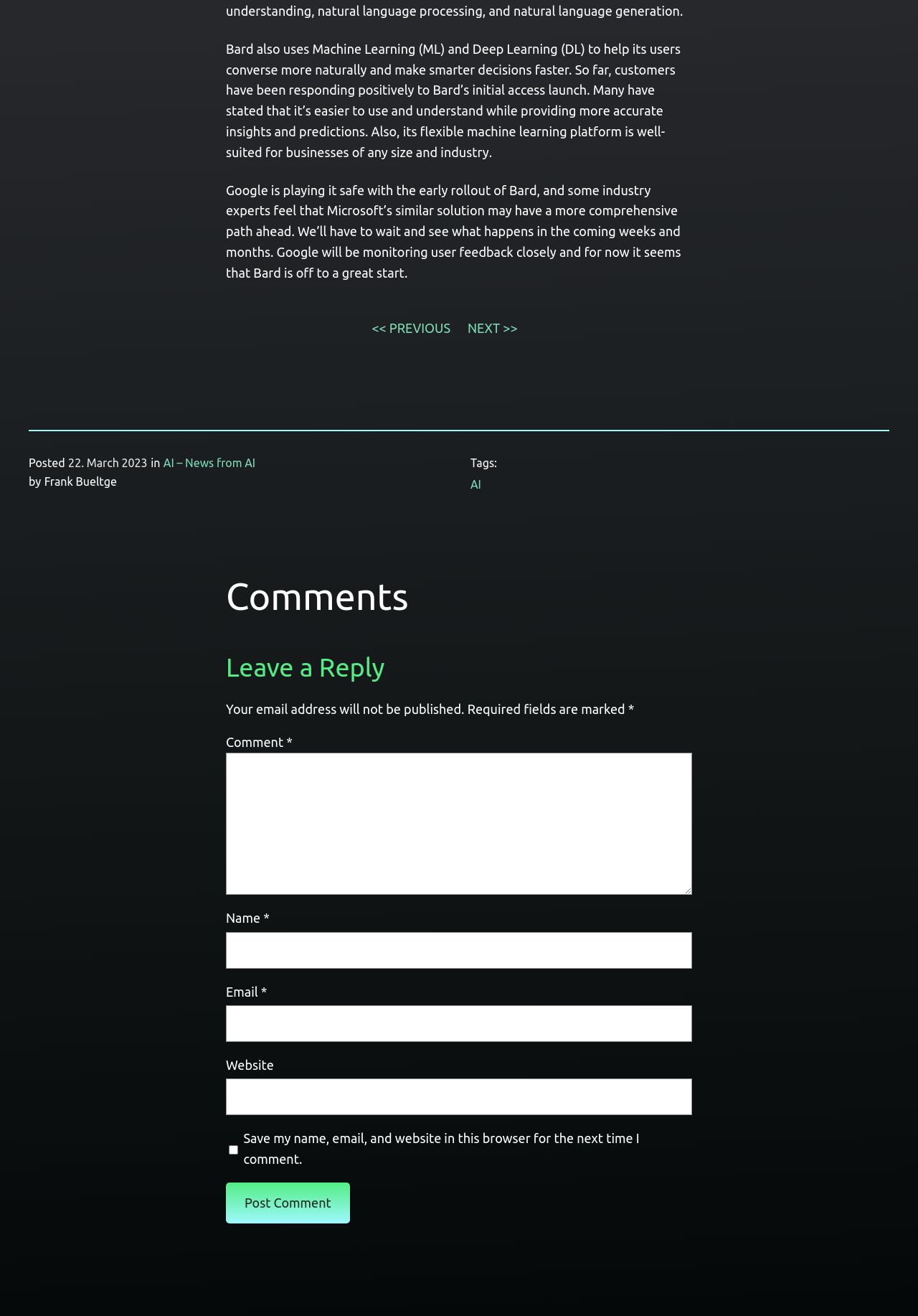Provide the bounding box coordinates of the UI element that matches the description: "NEXT >>".

[0.509, 0.243, 0.564, 0.254]